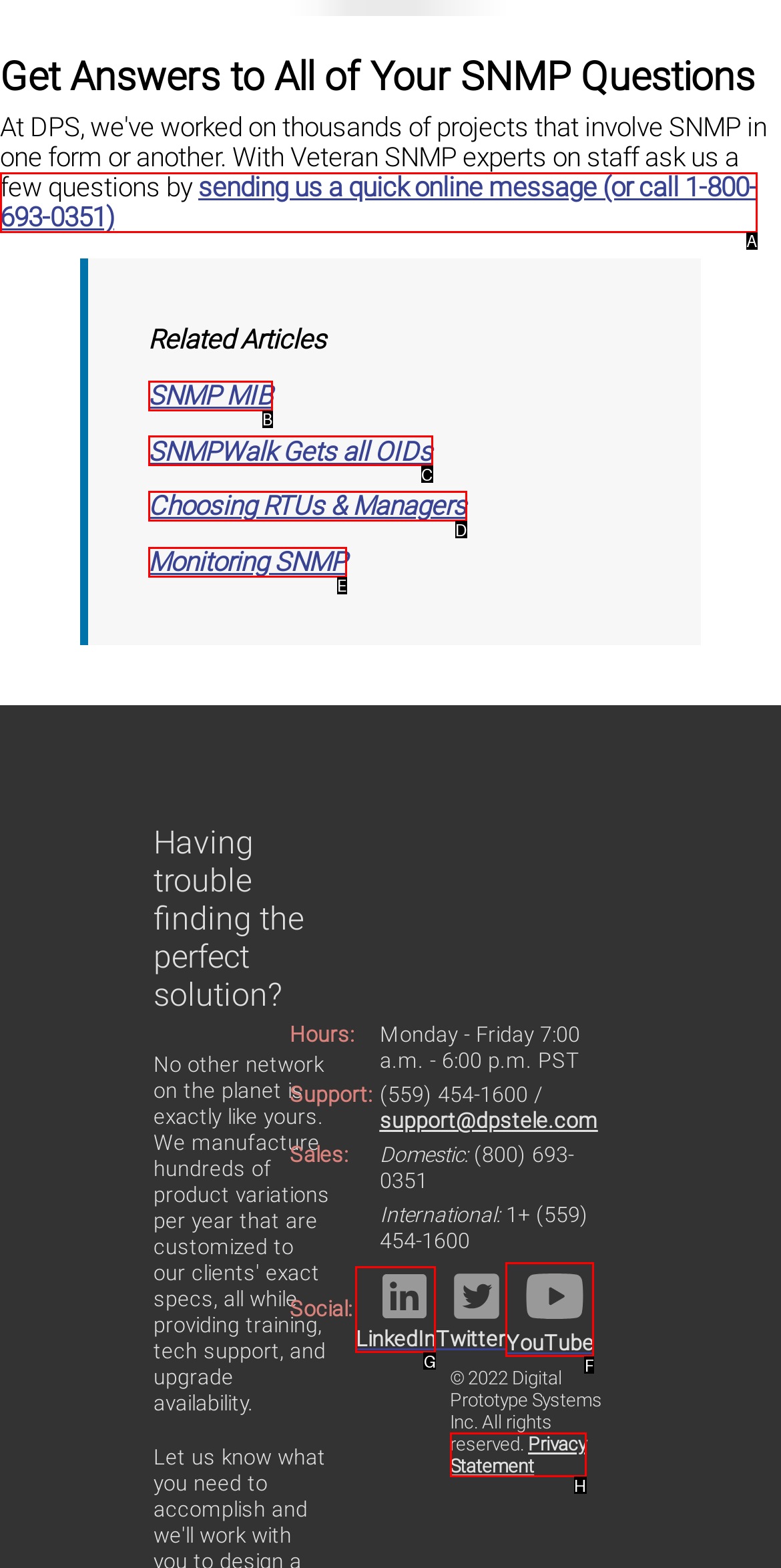Identify the correct UI element to click for this instruction: read related article about SNMP MIB
Respond with the appropriate option's letter from the provided choices directly.

B